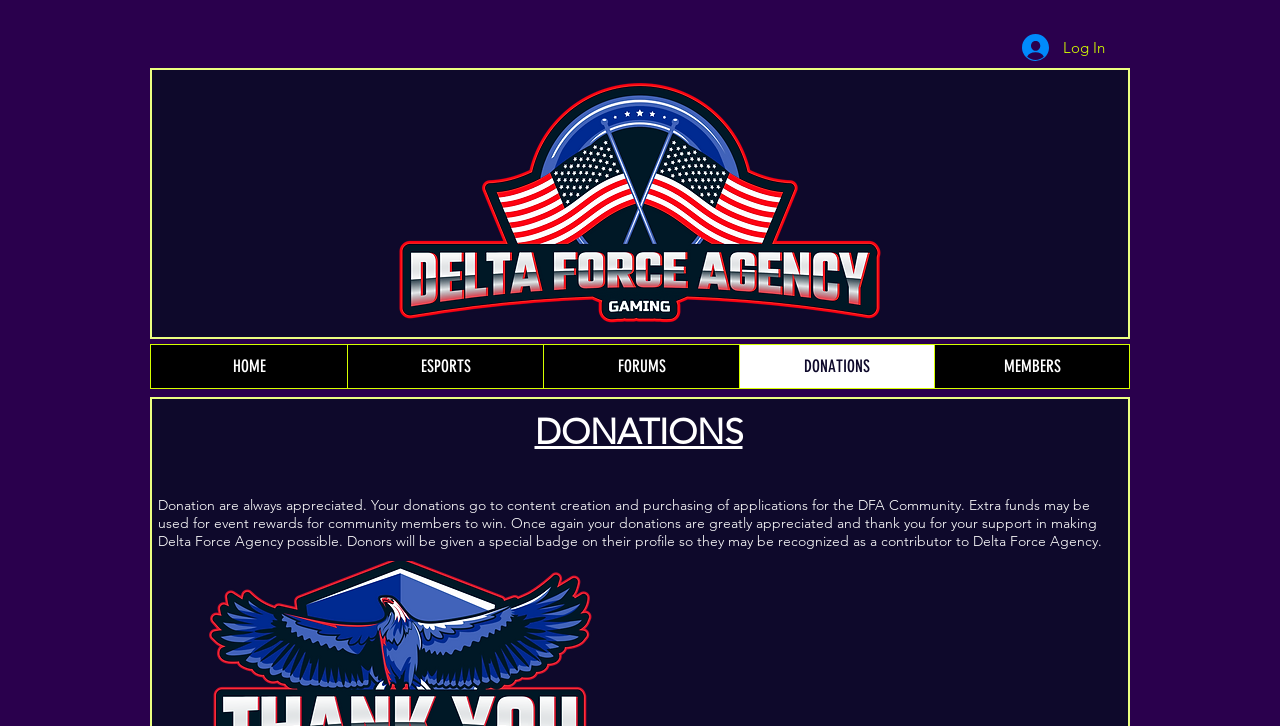Find the bounding box of the web element that fits this description: "DONATIONS".

[0.577, 0.475, 0.73, 0.534]